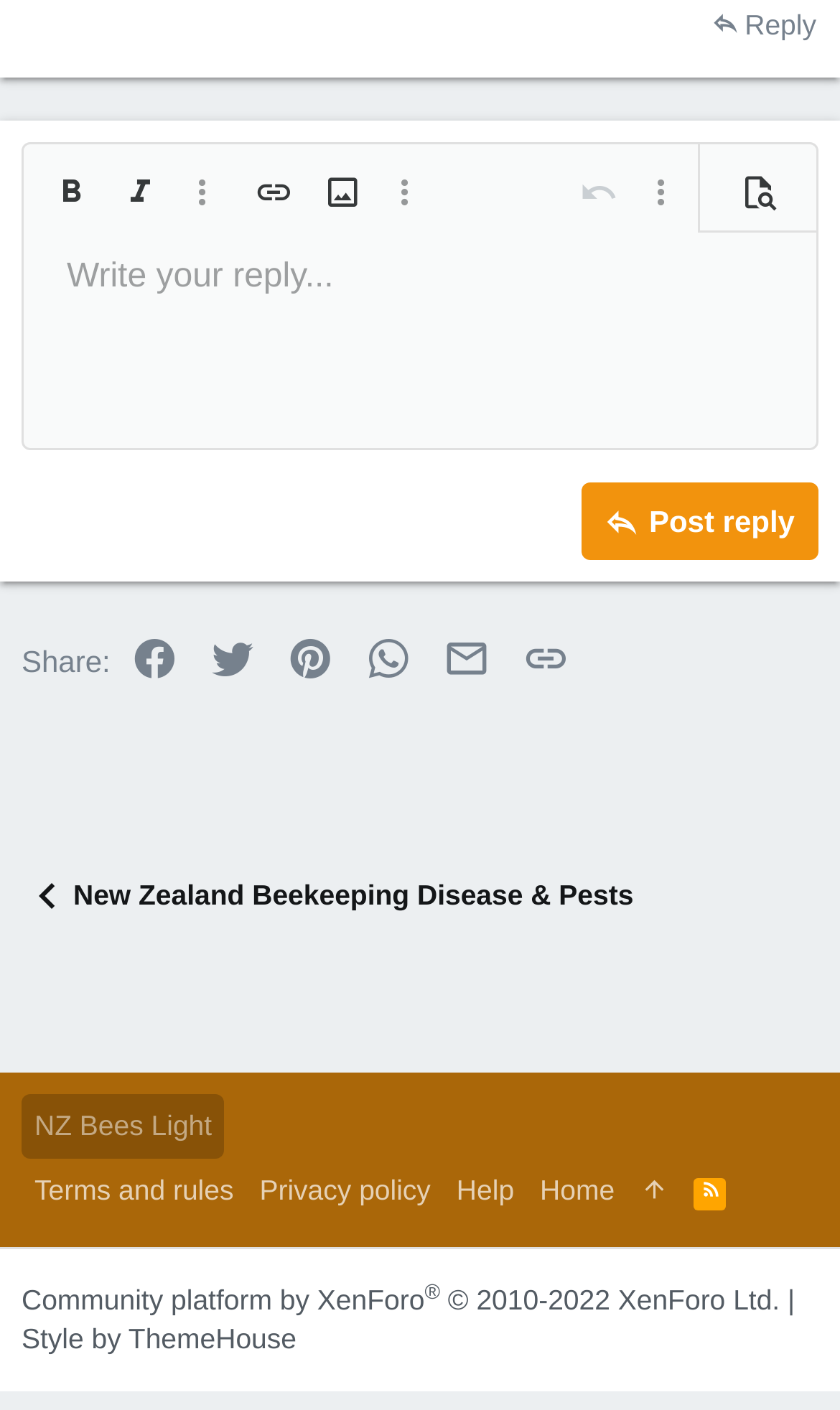Determine the bounding box coordinates of the clickable region to carry out the instruction: "Go to Home".

[0.627, 0.822, 0.747, 0.868]